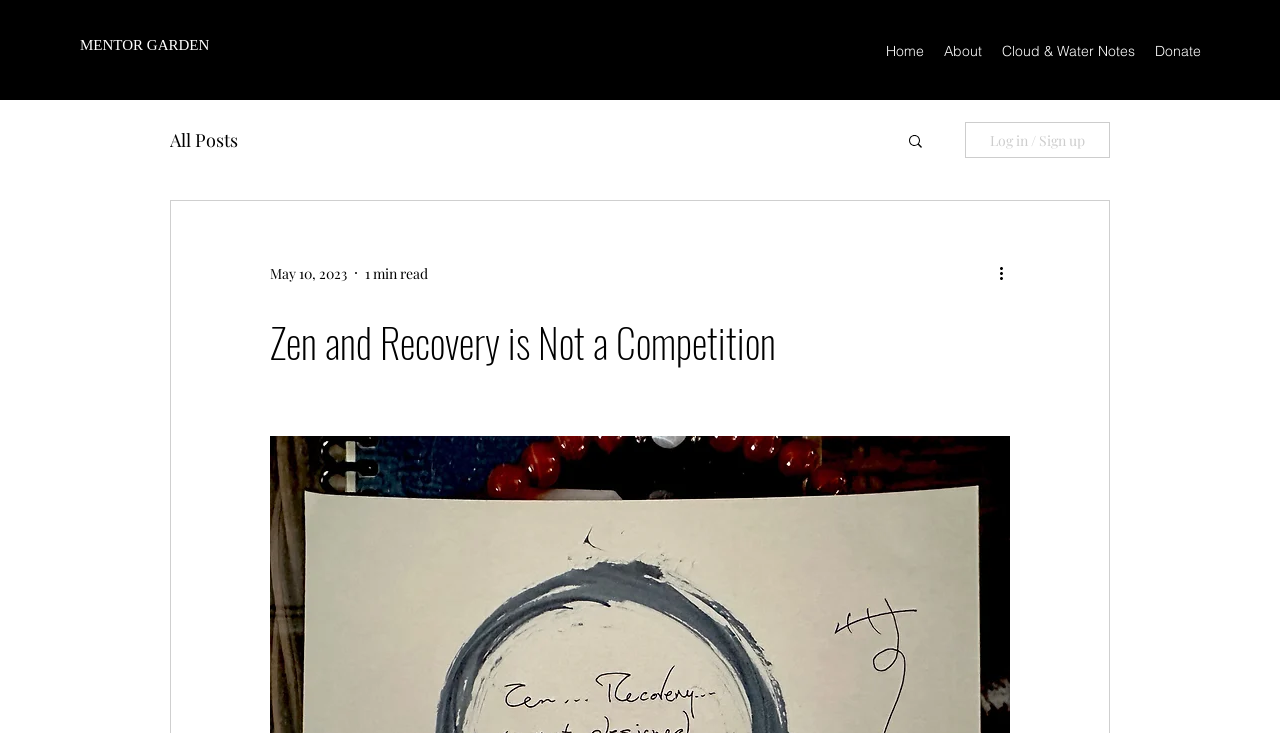Find the bounding box coordinates for the area you need to click to carry out the instruction: "search on the website". The coordinates should be four float numbers between 0 and 1, indicated as [left, top, right, bottom].

[0.708, 0.18, 0.723, 0.209]